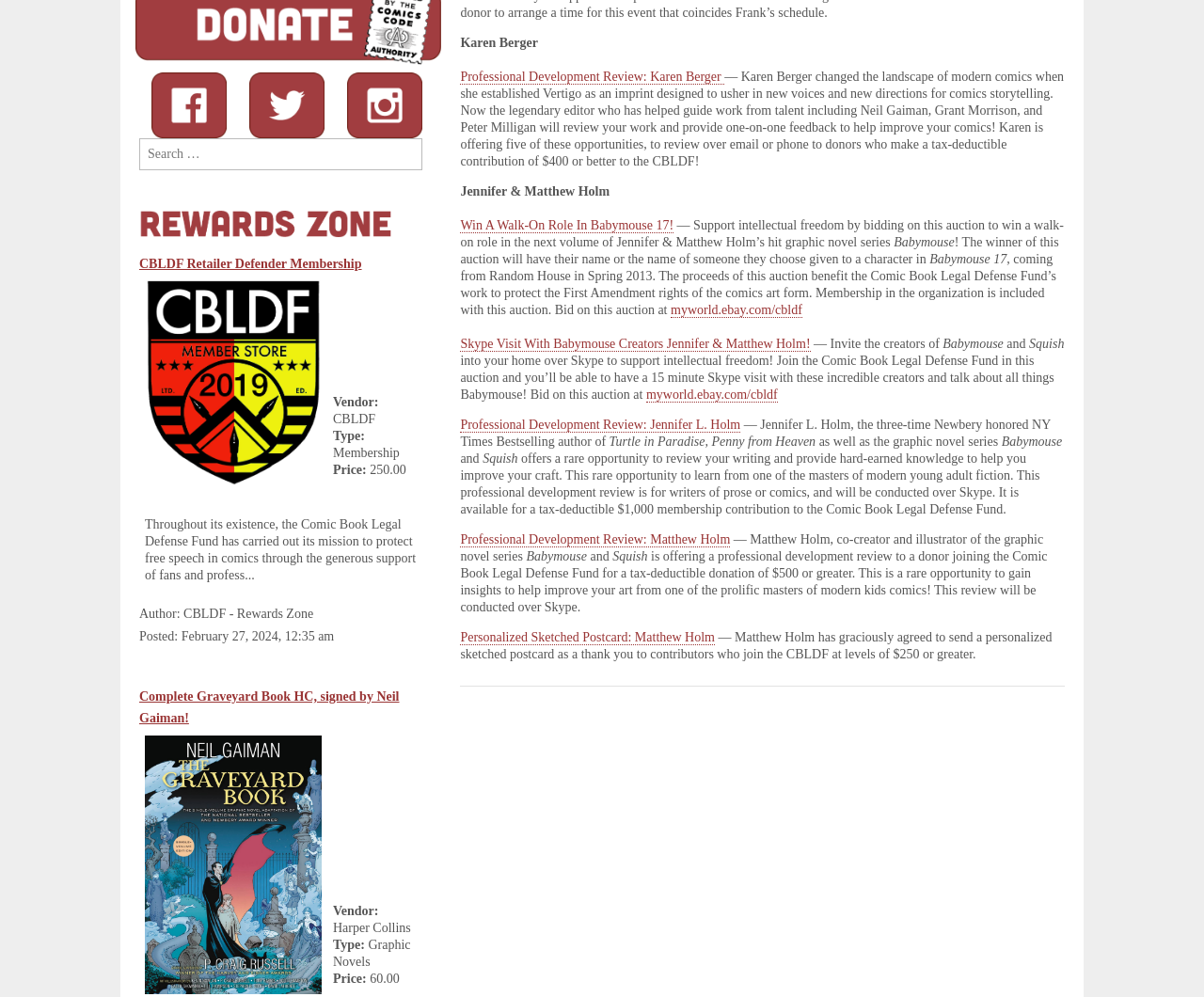From the webpage screenshot, predict the bounding box of the UI element that matches this description: "CBLDF Retailer Defender Membership".

[0.116, 0.257, 0.3, 0.271]